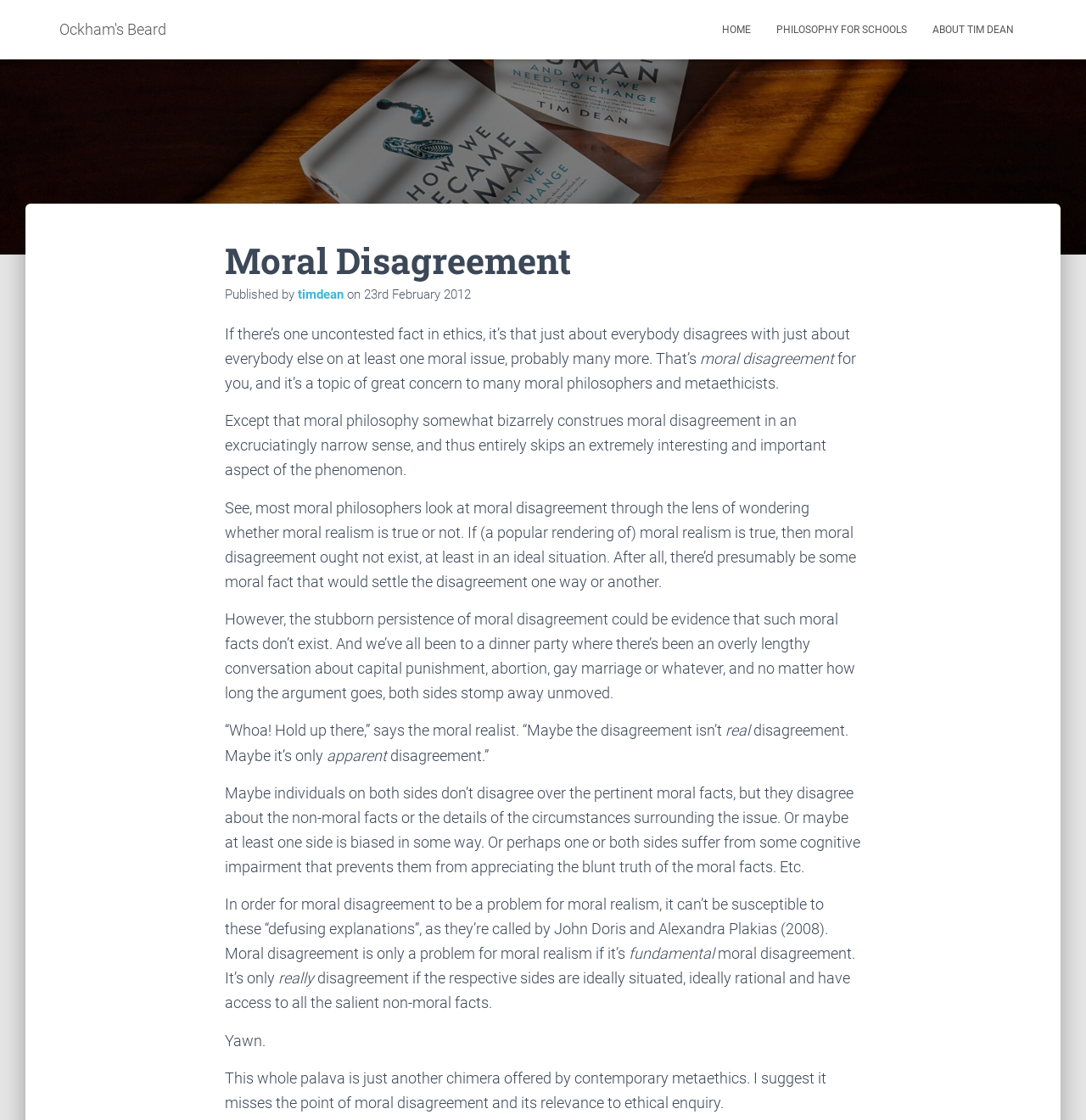Summarize the webpage in an elaborate manner.

The webpage is about moral disagreement, with the title "Moral Disagreement – Ockham’s Beard" at the top. Below the title, there are four links: "Ockham's Beard", "HOME", "PHILOSOPHY FOR SCHOOLS", and "ABOUT TIM DEAN", aligned horizontally across the top of the page.

The main content of the page is a long article about moral disagreement, divided into multiple paragraphs. The article starts with a heading "Moral Disagreement" followed by the author's name "timdean" and the publication date "23rd February 2012".

The article discusses how moral philosophers construe moral disagreement in a narrow sense, focusing on whether moral realism is true or not. It argues that this approach skips an important aspect of moral disagreement and that the persistence of moral disagreement could be evidence that moral facts don't exist.

The article continues to explore the concept of moral disagreement, discussing how it might be apparent rather than real, and how it could be due to differences in non-moral facts or biases. It also mentions the idea of "defusing explanations" and the importance of fundamental moral disagreement.

Throughout the article, there are no images, but there are many paragraphs of text, with some emphasized words and phrases. The tone of the article is academic and philosophical, with a critical perspective on contemporary metaethics.